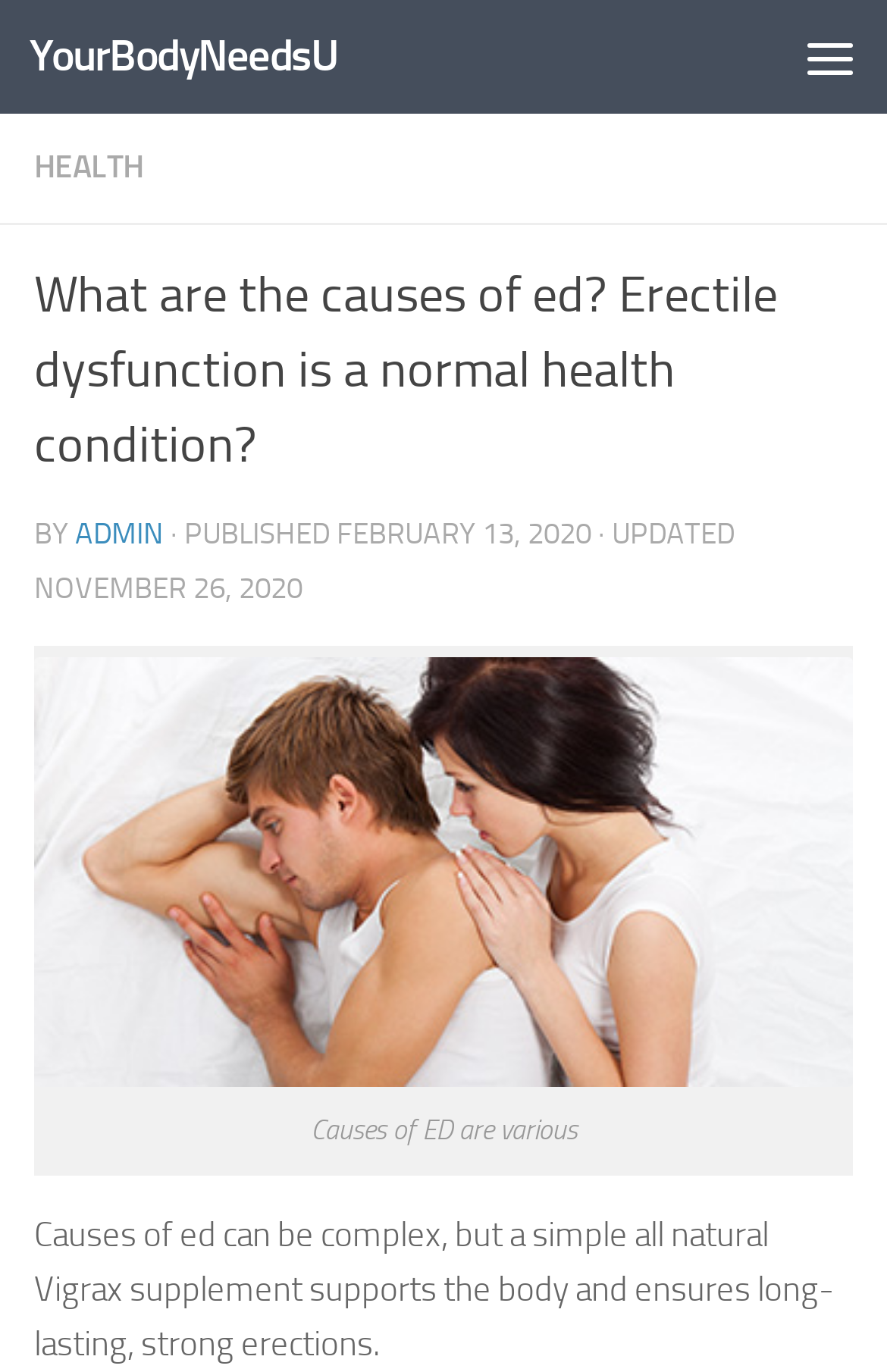Provide the bounding box coordinates for the specified HTML element described in this description: "parent_node: YourBodyNeedsU title="Menu"". The coordinates should be four float numbers ranging from 0 to 1, in the format [left, top, right, bottom].

[0.872, 0.0, 1.0, 0.083]